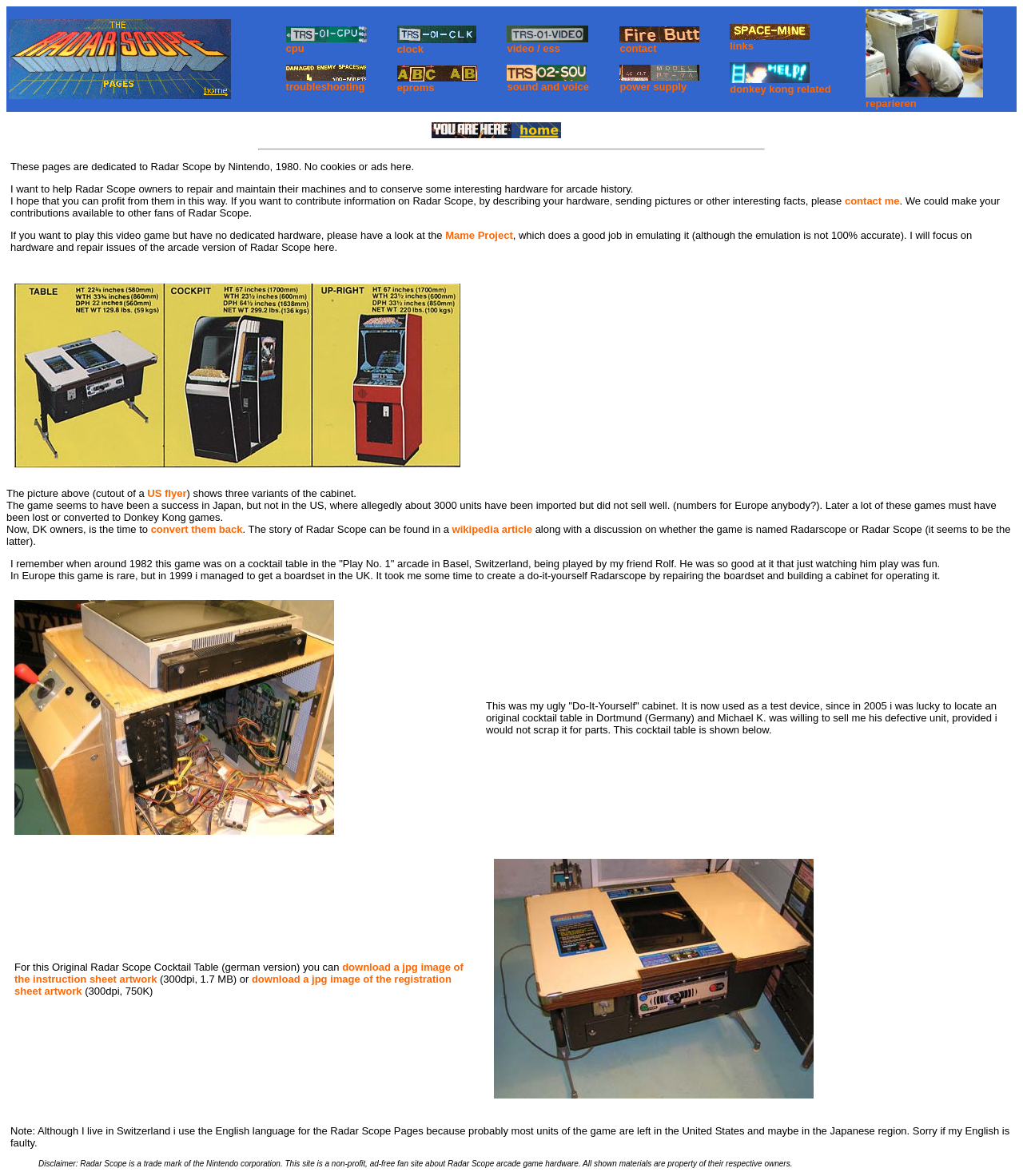Please identify the bounding box coordinates of the element's region that I should click in order to complete the following instruction: "view the contact information". The bounding box coordinates consist of four float numbers between 0 and 1, i.e., [left, top, right, bottom].

[0.606, 0.028, 0.684, 0.046]